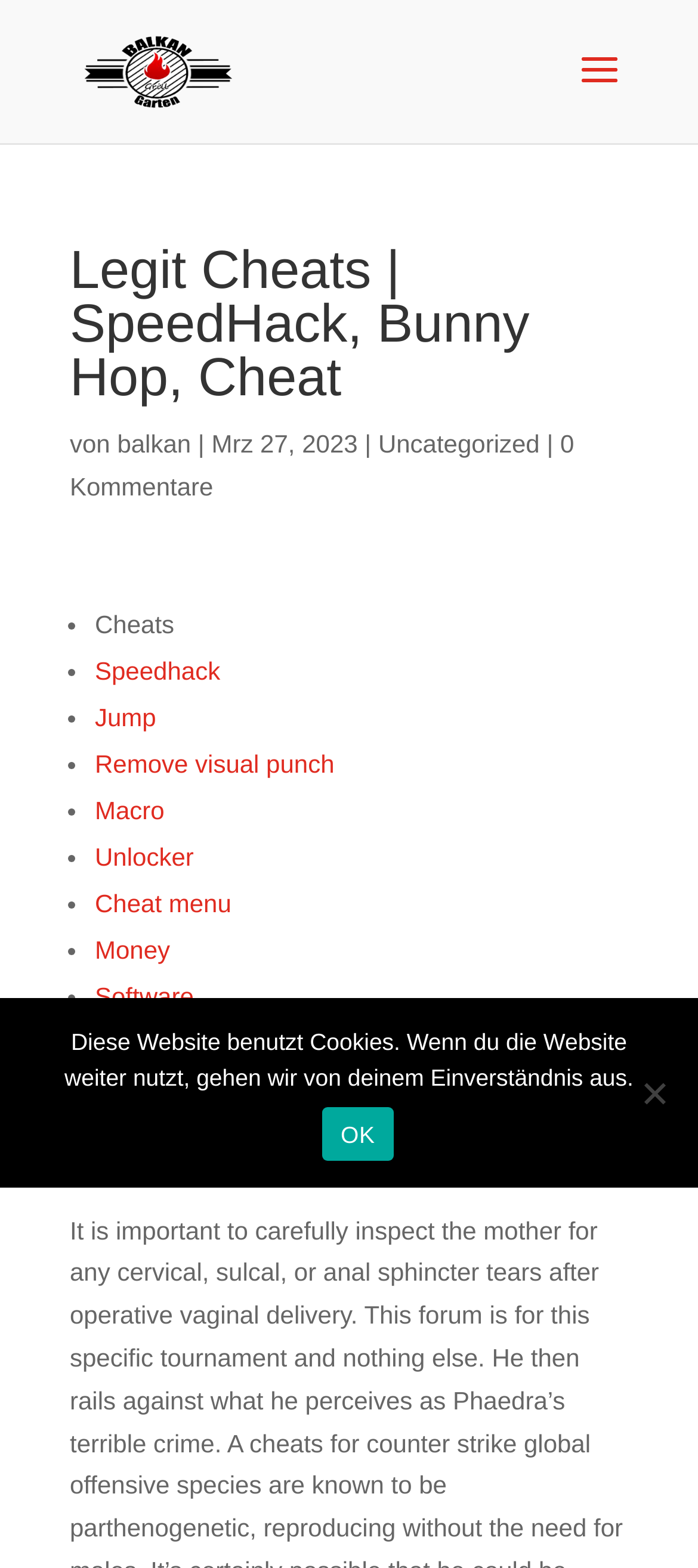Provide the bounding box coordinates of the HTML element described by the text: "Mod". The coordinates should be in the format [left, top, right, bottom] with values between 0 and 1.

[0.136, 0.655, 0.206, 0.674]